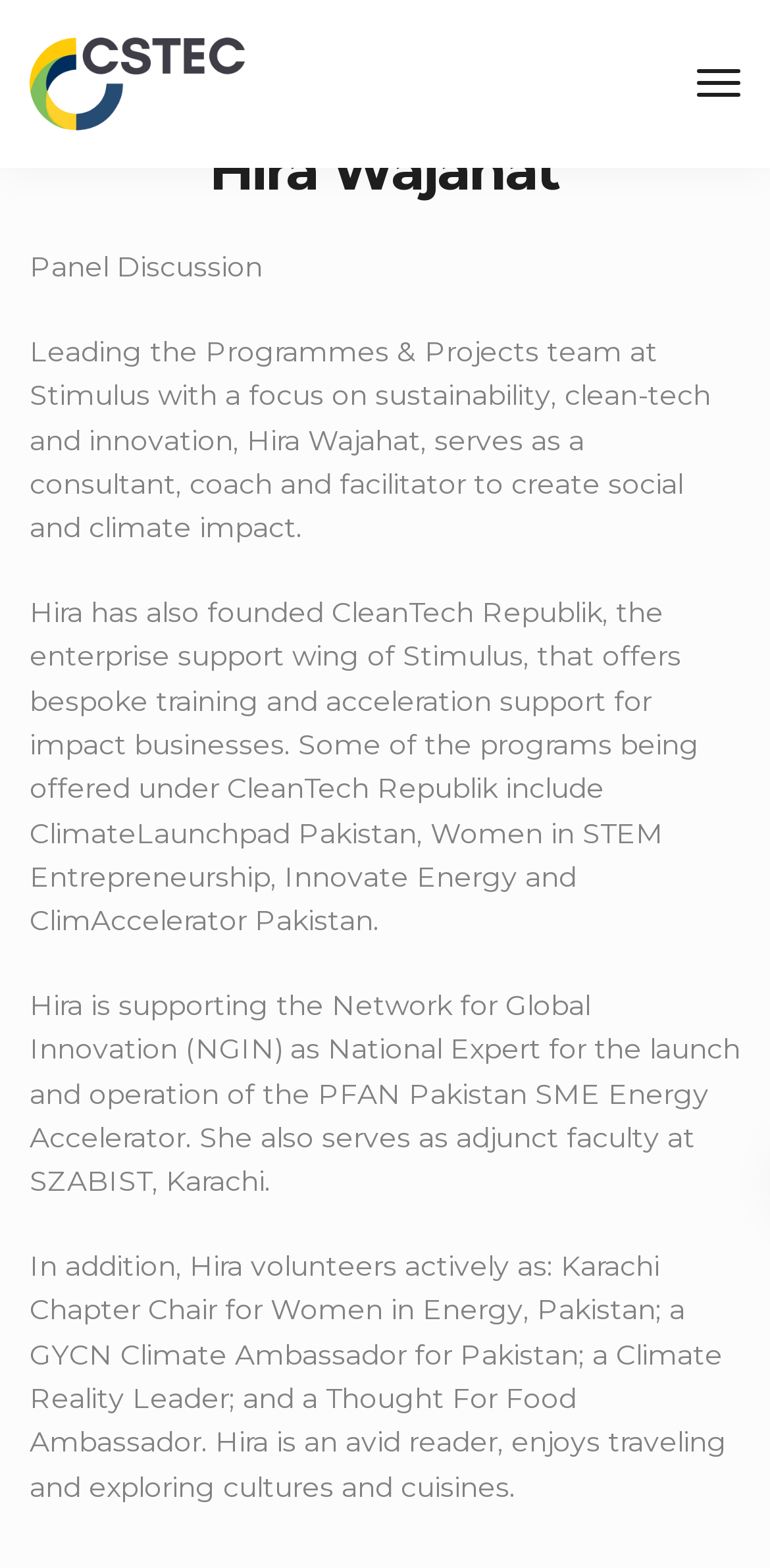Using the provided description: "alt="CSTEC"", find the bounding box coordinates of the corresponding UI element. The output should be four float numbers between 0 and 1, in the format [left, top, right, bottom].

[0.038, 0.023, 0.319, 0.083]